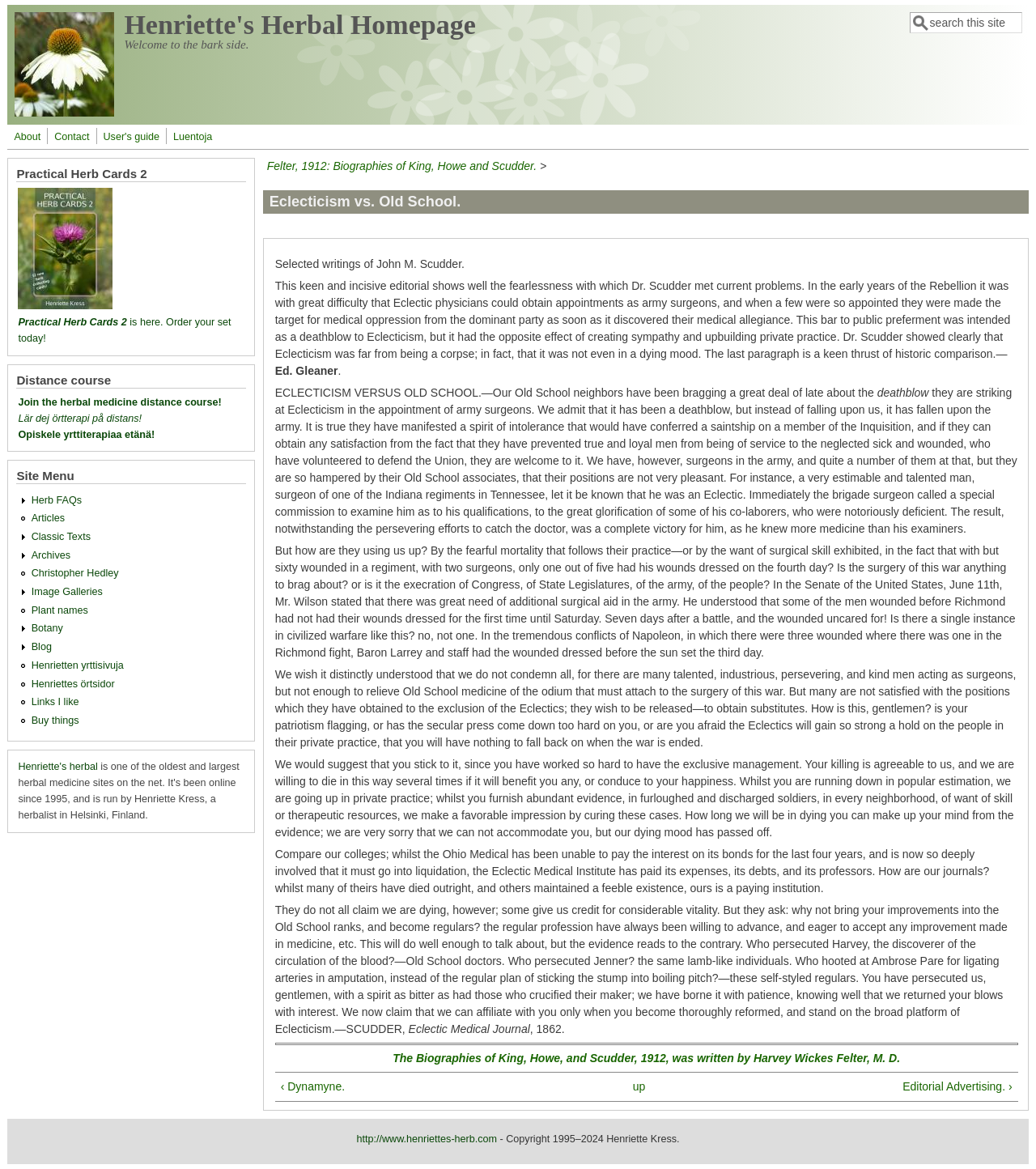What is the author of the website?
Please provide a comprehensive answer based on the visual information in the image.

I found the answer by looking at the copyright information at the bottom of the webpage, which states 'Copyright 1995–2024 Henriette Kress', indicating that Henriette Kress is the author of the website.